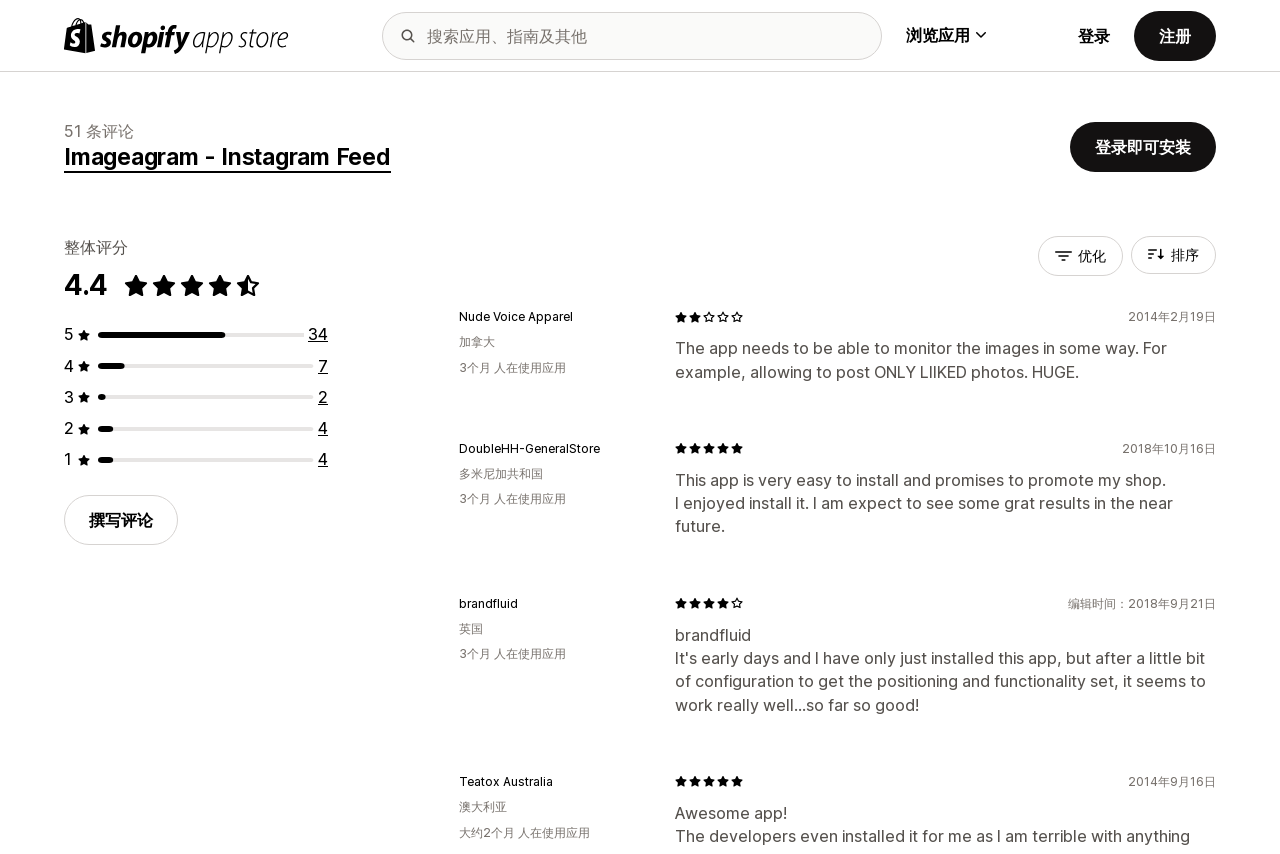Provide a thorough and detailed response to the question by examining the image: 
What is the purpose of the '登录即可安装' button?

I inferred the purpose of the button by its location and text. It is located near the app's description and has the text '登录即可安装', which suggests that it is used to install the app.